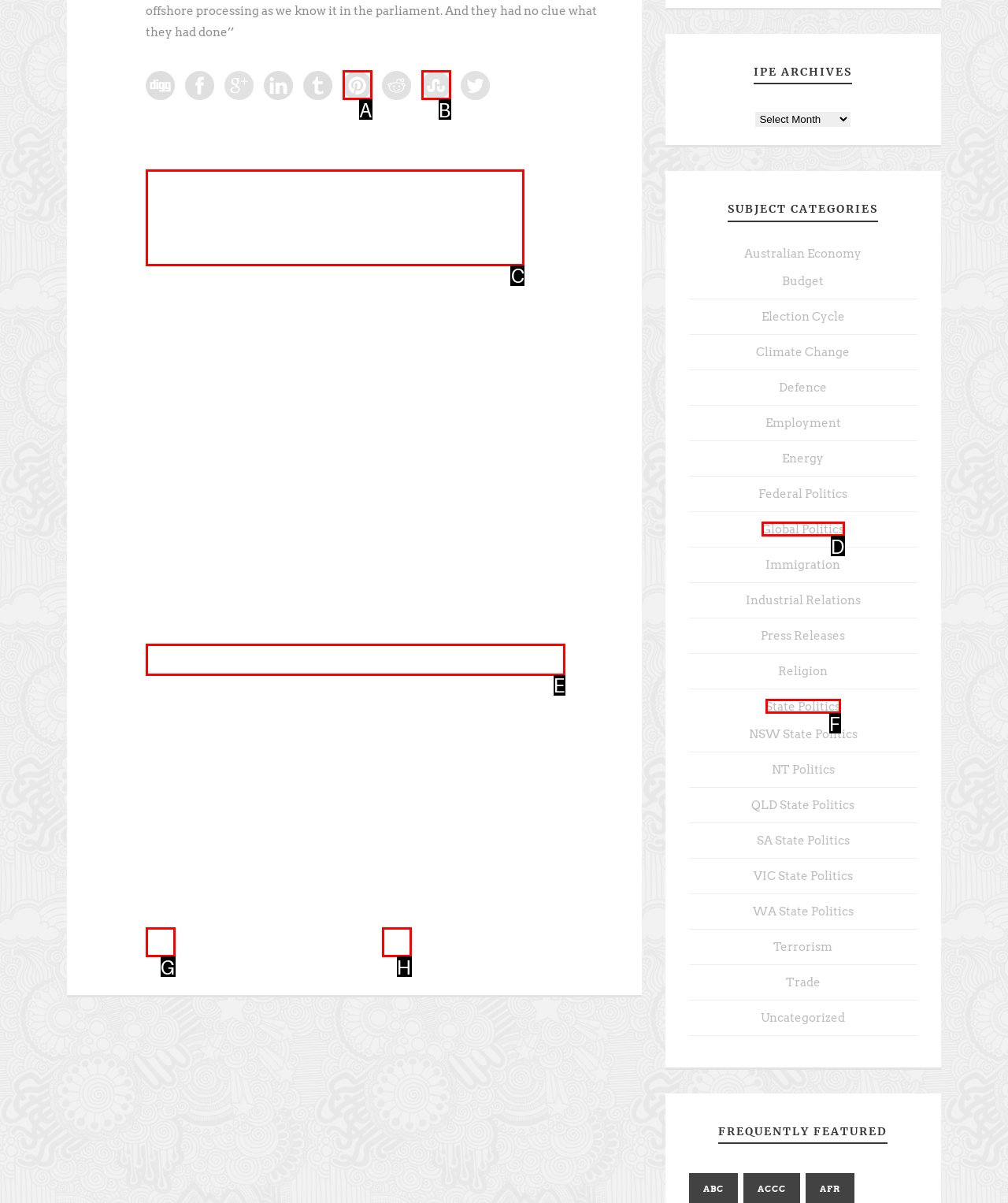Point out the option that needs to be clicked to fulfill the following instruction: Read article about US Defence & Immigration Policies
Answer with the letter of the appropriate choice from the listed options.

C